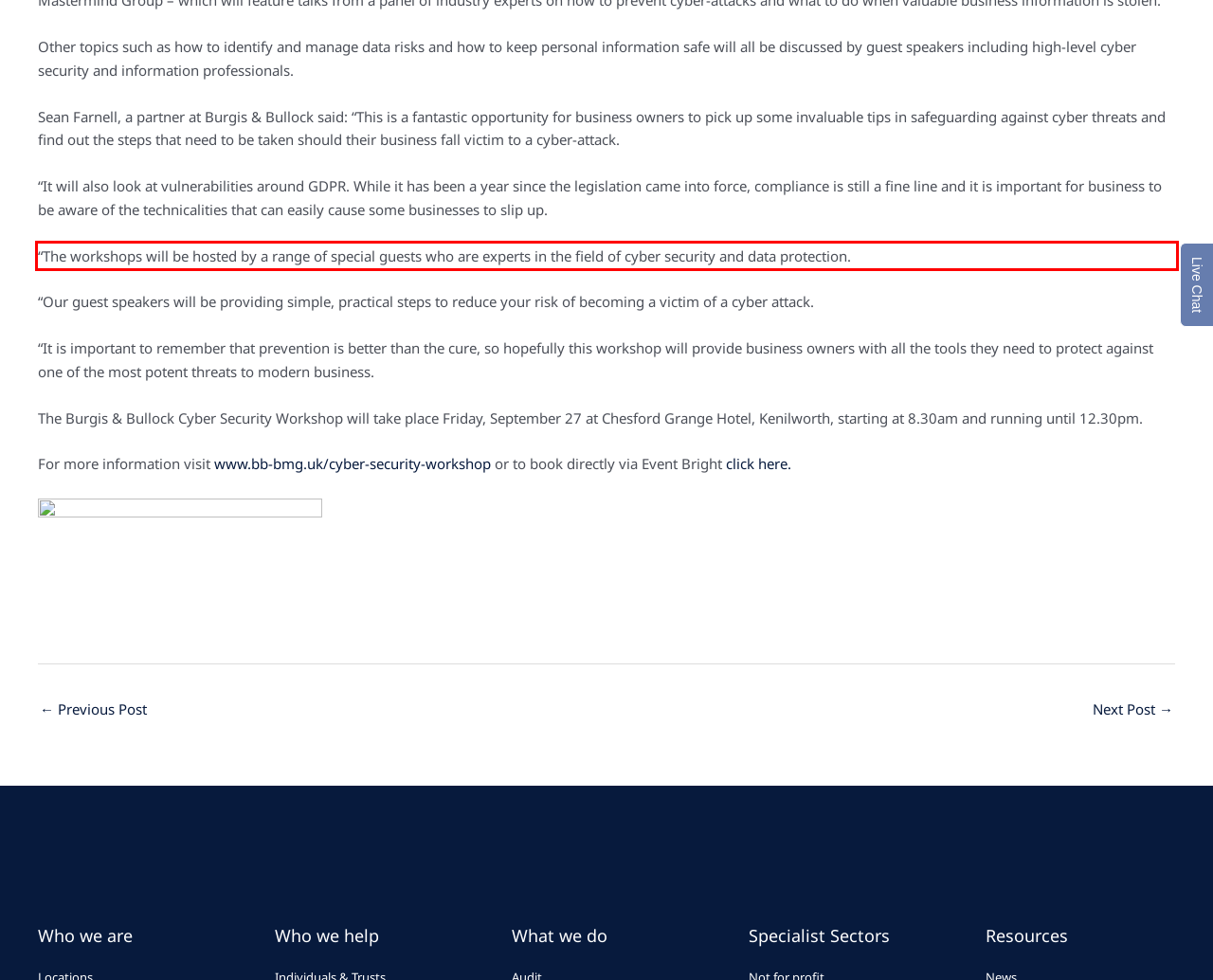Look at the screenshot of the webpage, locate the red rectangle bounding box, and generate the text content that it contains.

“The workshops will be hosted by a range of special guests who are experts in the field of cyber security and data protection.